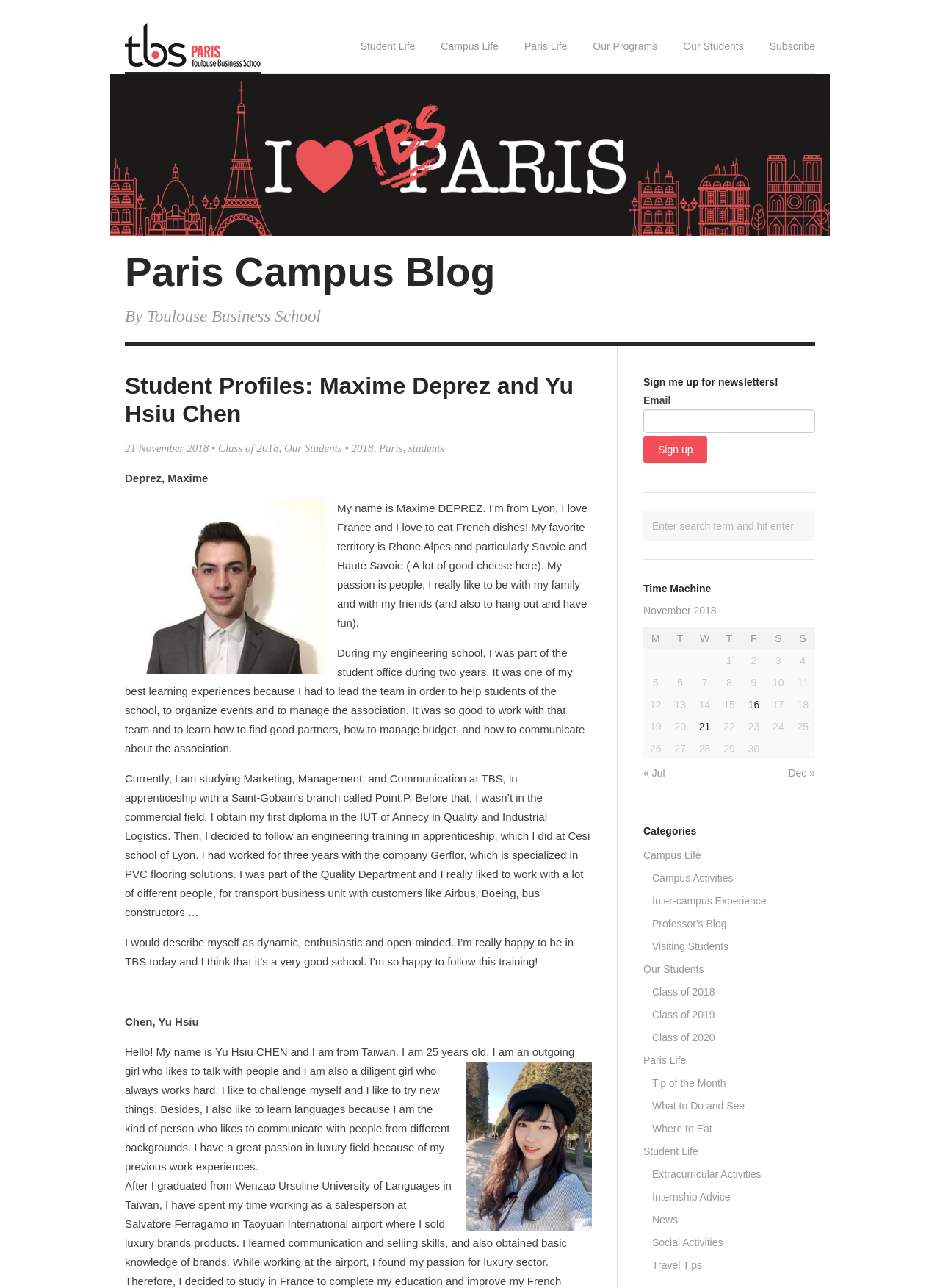Determine the bounding box coordinates of the section I need to click to execute the following instruction: "Subscribe to newsletters". Provide the coordinates as four float numbers between 0 and 1, i.e., [left, top, right, bottom].

[0.684, 0.305, 0.867, 0.368]